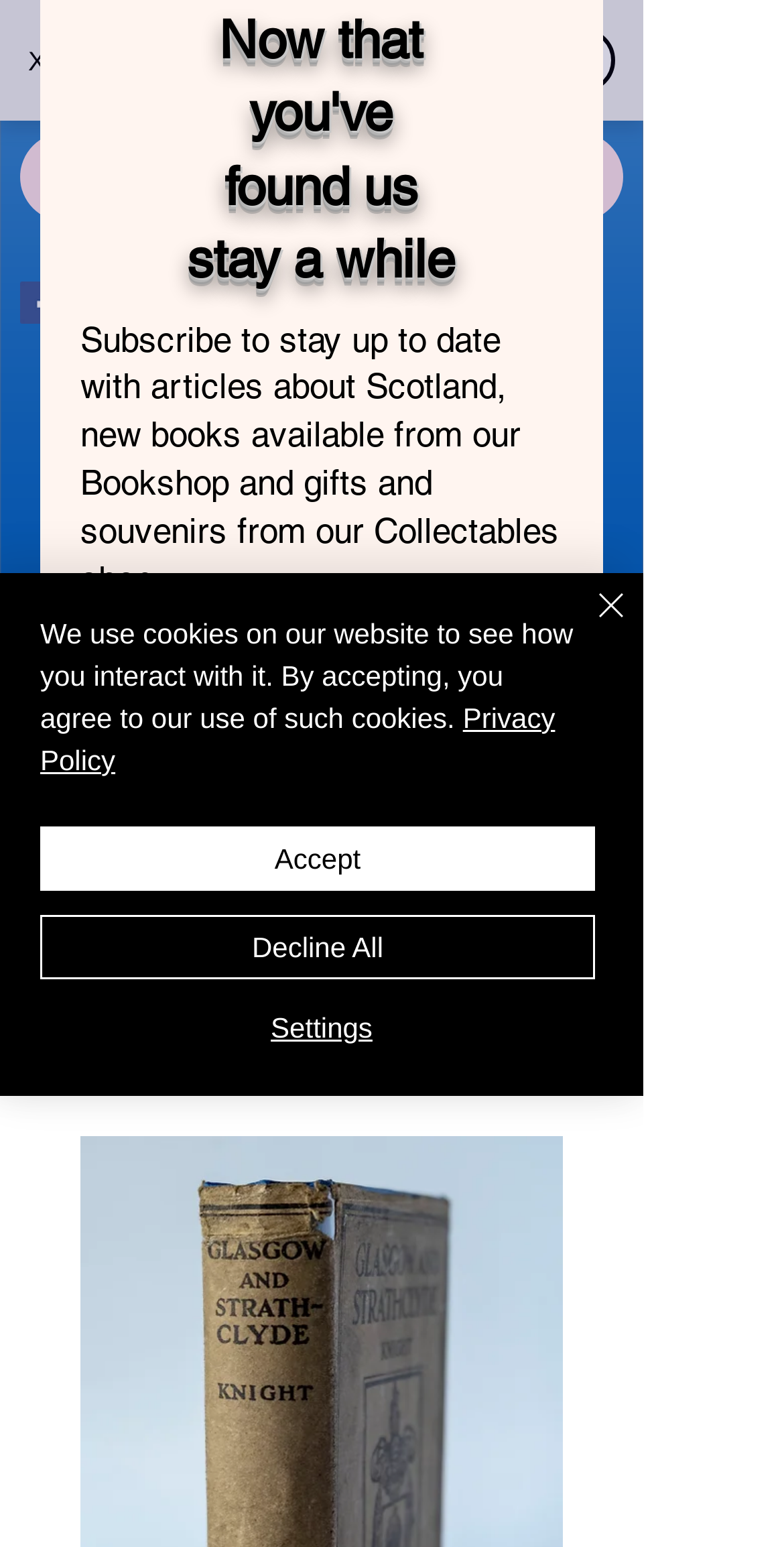What is the name of the book on this page?
Give a single word or phrase answer based on the content of the image.

Glasgow and Strathclyde